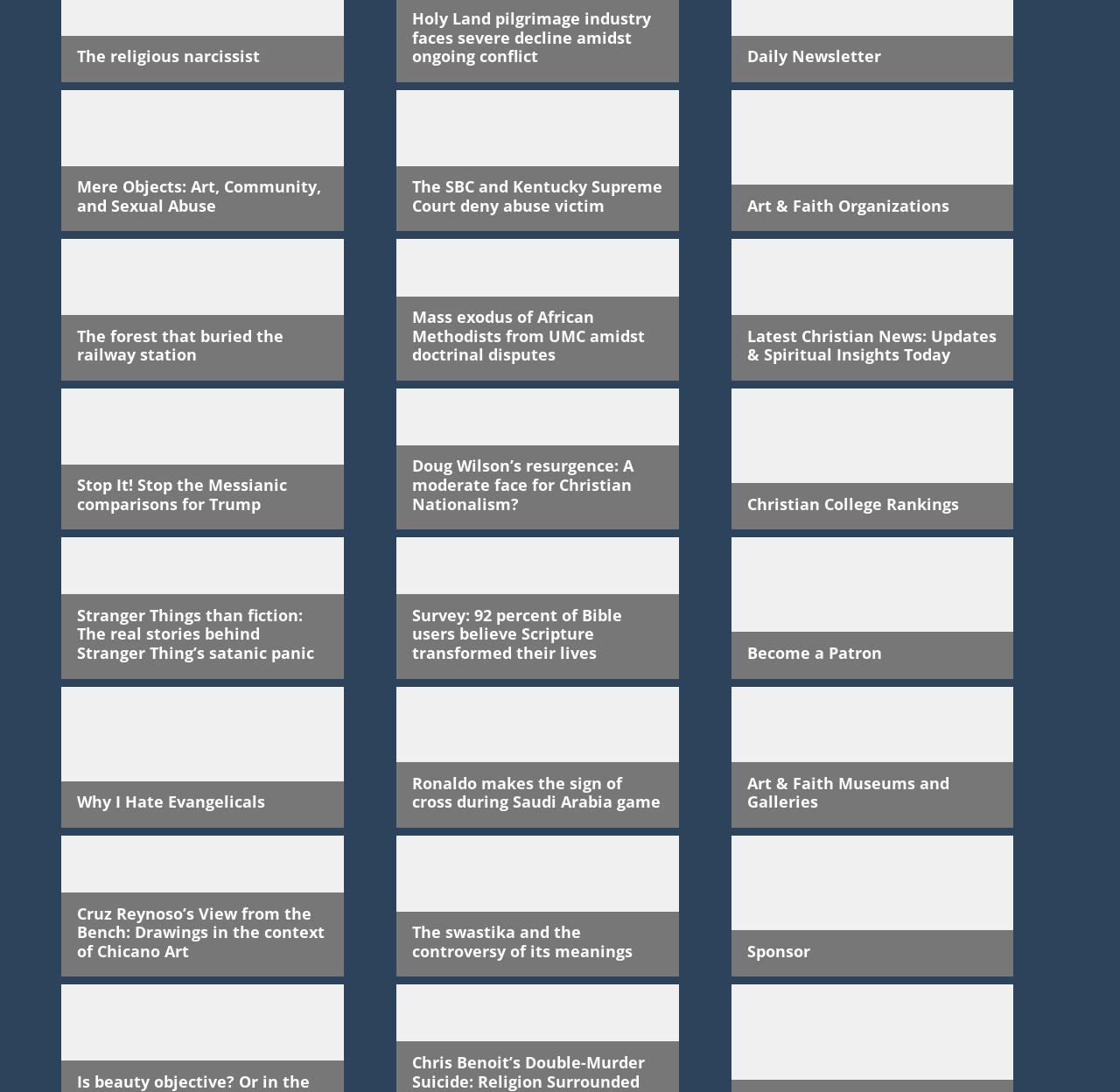Can you specify the bounding box coordinates of the area that needs to be clicked to fulfill the following instruction: "View pet transport information"?

None